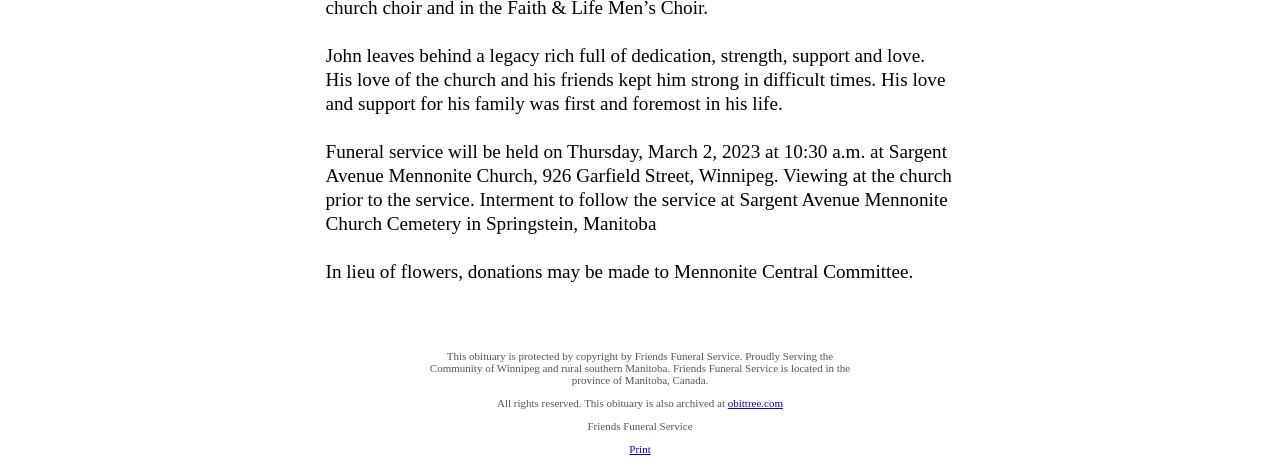Provide a one-word or brief phrase answer to the question:
What is the website where this obituary is also archived?

obittree.com